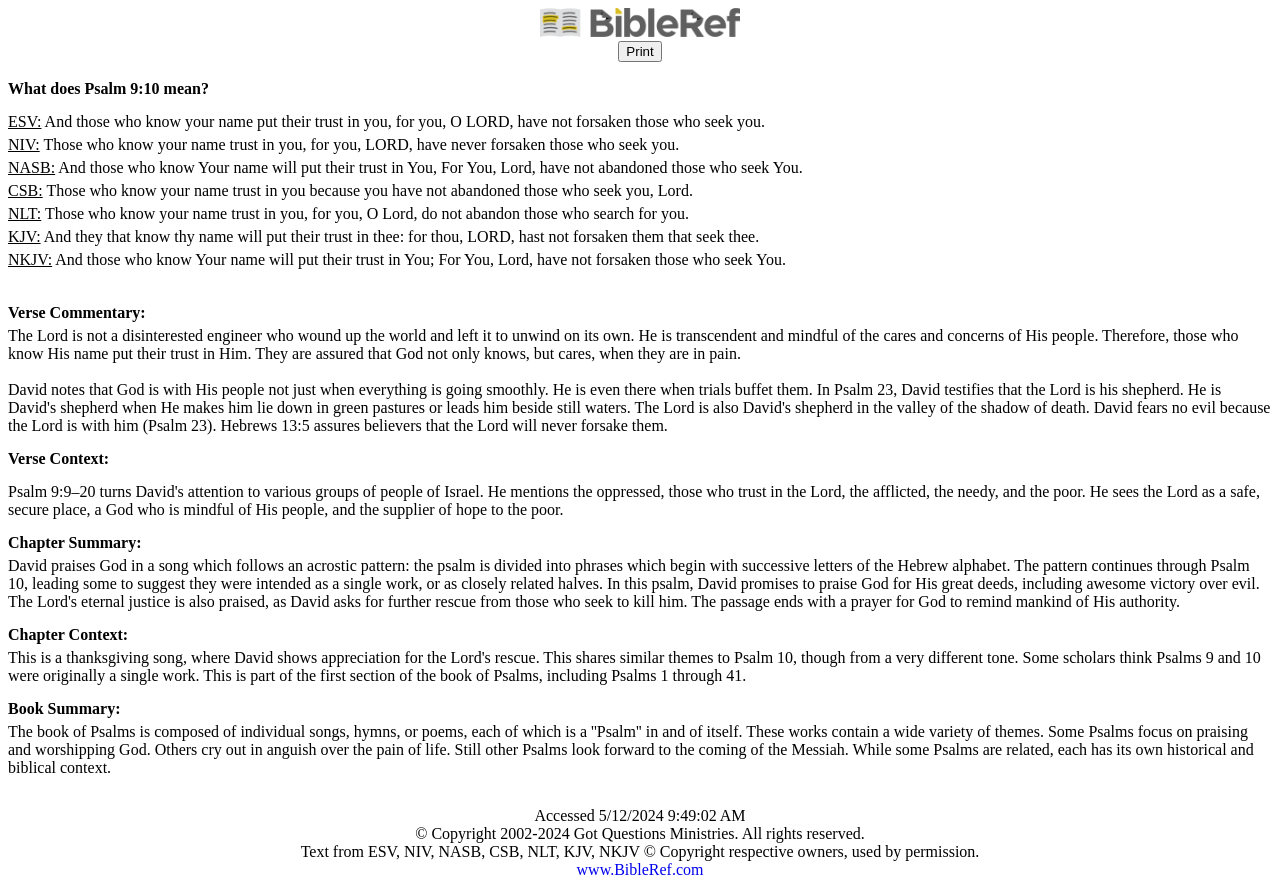Produce an extensive caption that describes everything on the webpage.

This webpage is about Psalm 9:10, a biblical verse. At the top, there is an image and a "Print" button. Below them, there is a question "What does Psalm 9:10 mean?" followed by the verse in different translations, including ESV, NIV, NASB, CSB, NLT, KJV, and NKJV. Each translation is labeled with its abbreviation.

The verse is displayed in a block format, with each translation on a new line, and the text is aligned to the left. The translations are quite long, taking up most of the width of the page.

Below the verse translations, there are several sections, including "Verse Commentary", "Verse Context", "Chapter Summary", "Chapter Context", and "Book Summary". These sections provide additional information and explanations about the verse and its context.

At the bottom of the page, there are three lines of text. The first line shows the date and time the page was accessed. The second line is a copyright notice for Got Questions Ministries. The third line is a copyright notice for the Bible translations used on the page.